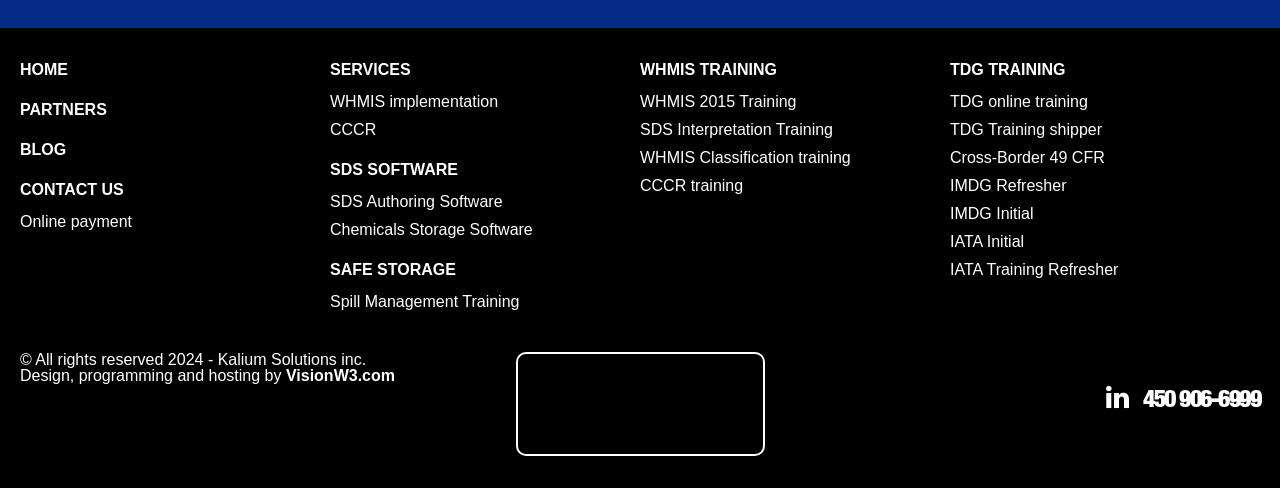Determine the bounding box coordinates for the clickable element required to fulfill the instruction: "Click on WHMIS implementation". Provide the coordinates as four float numbers between 0 and 1, i.e., [left, top, right, bottom].

[0.258, 0.188, 0.488, 0.229]